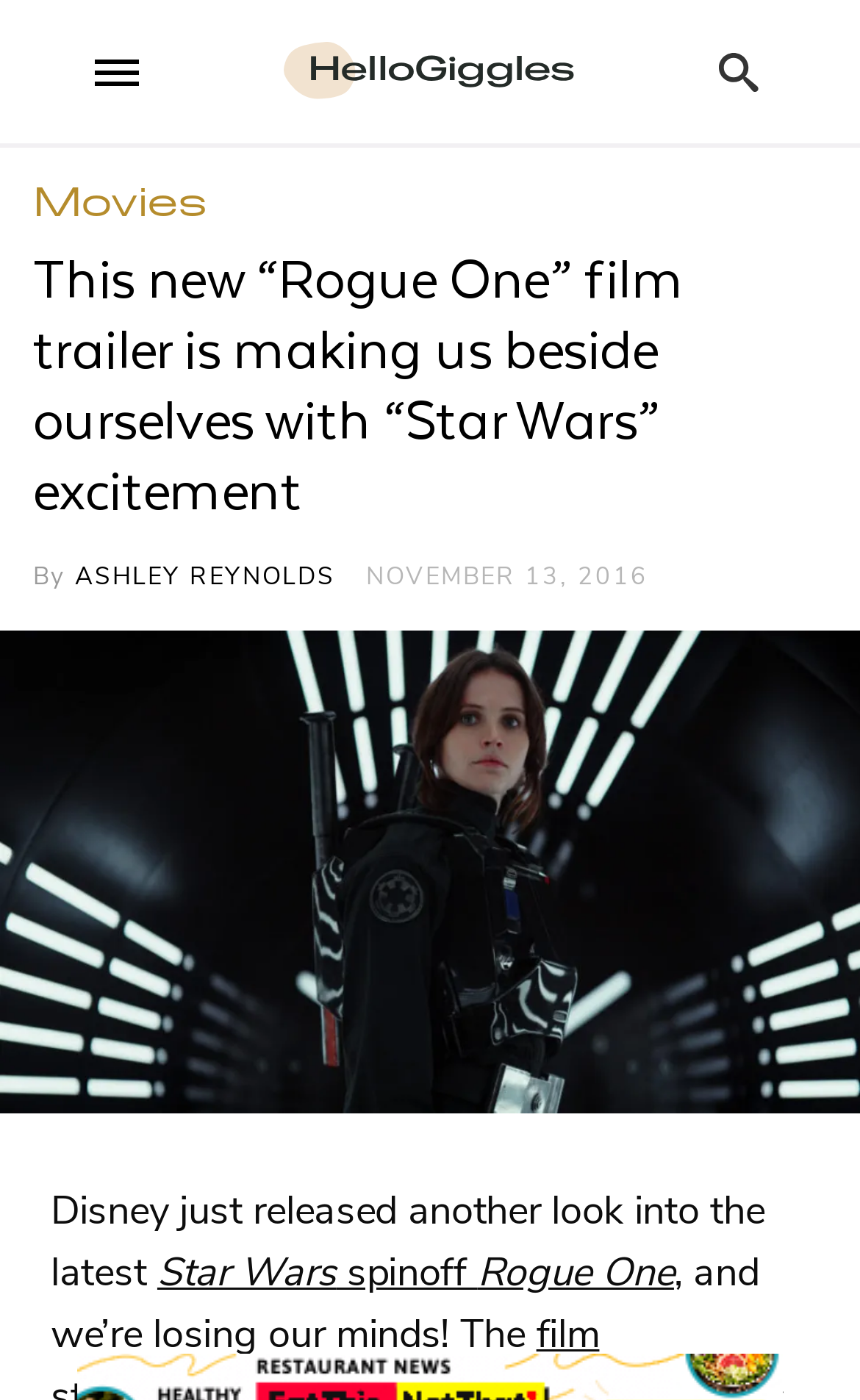Predict the bounding box for the UI component with the following description: "Movies".

[0.038, 0.132, 0.241, 0.161]